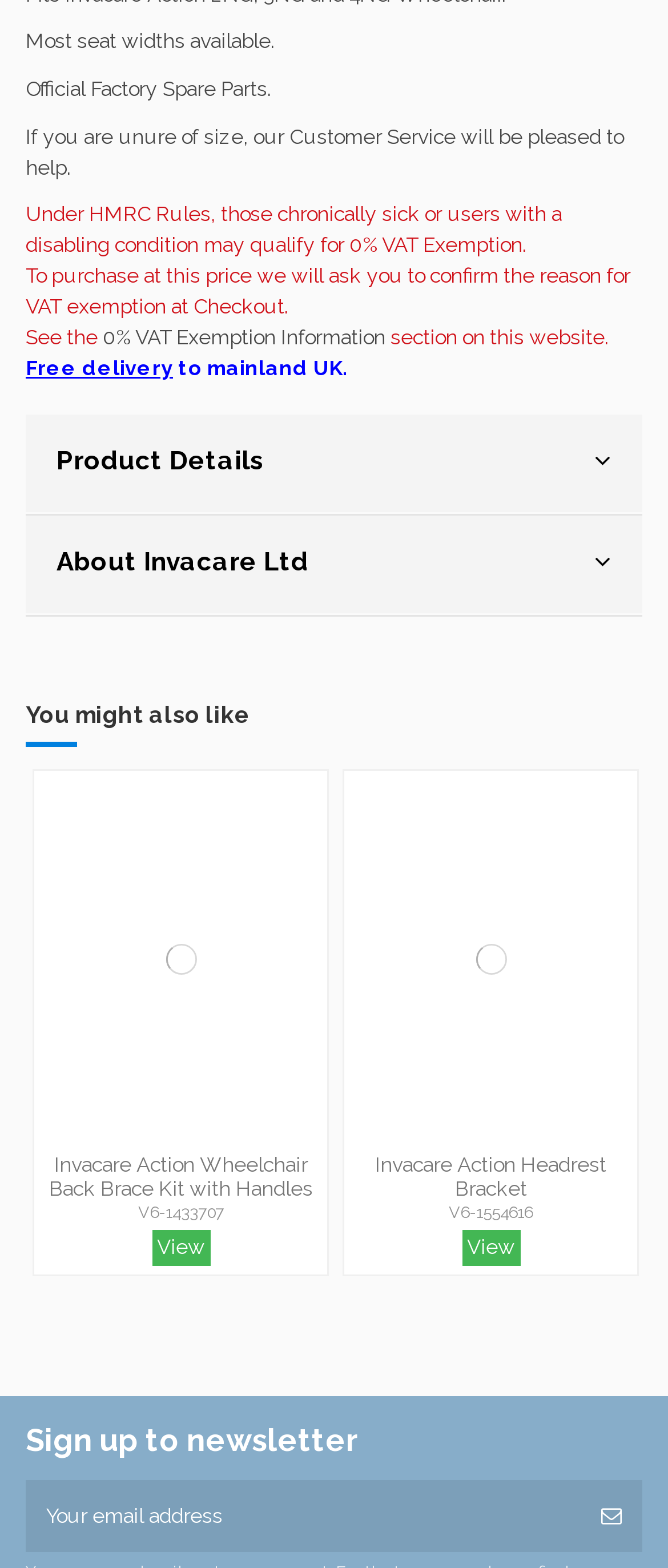Please determine the bounding box coordinates for the element with the description: "V6-1554616".

[0.672, 0.766, 0.797, 0.779]